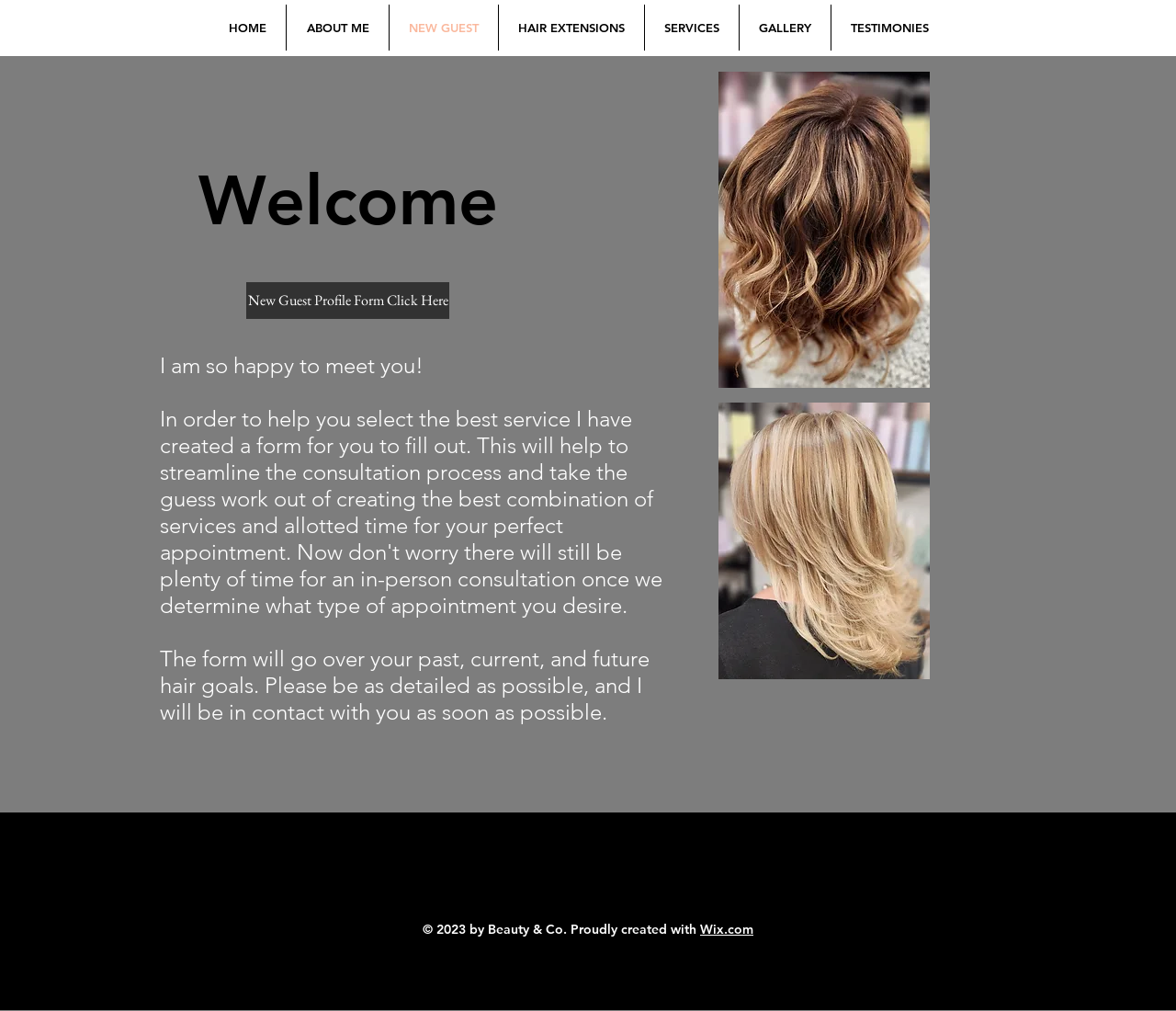Please specify the bounding box coordinates of the area that should be clicked to accomplish the following instruction: "Fill out New Guest Profile Form". The coordinates should consist of four float numbers between 0 and 1, i.e., [left, top, right, bottom].

[0.209, 0.279, 0.382, 0.315]